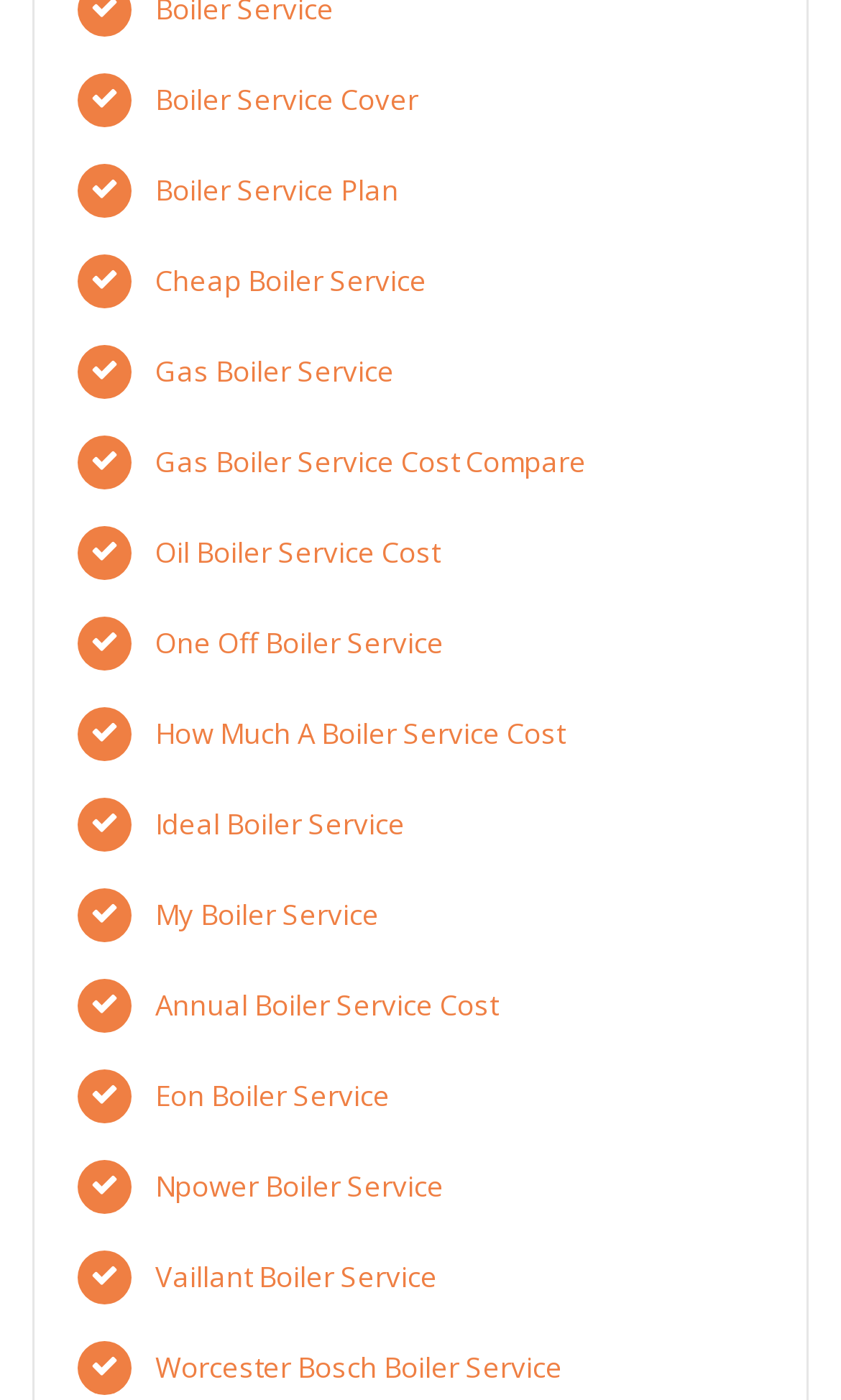Please identify the bounding box coordinates of the clickable area that will fulfill the following instruction: "Check the cost of an annual boiler service". The coordinates should be in the format of four float numbers between 0 and 1, i.e., [left, top, right, bottom].

[0.185, 0.703, 0.592, 0.731]